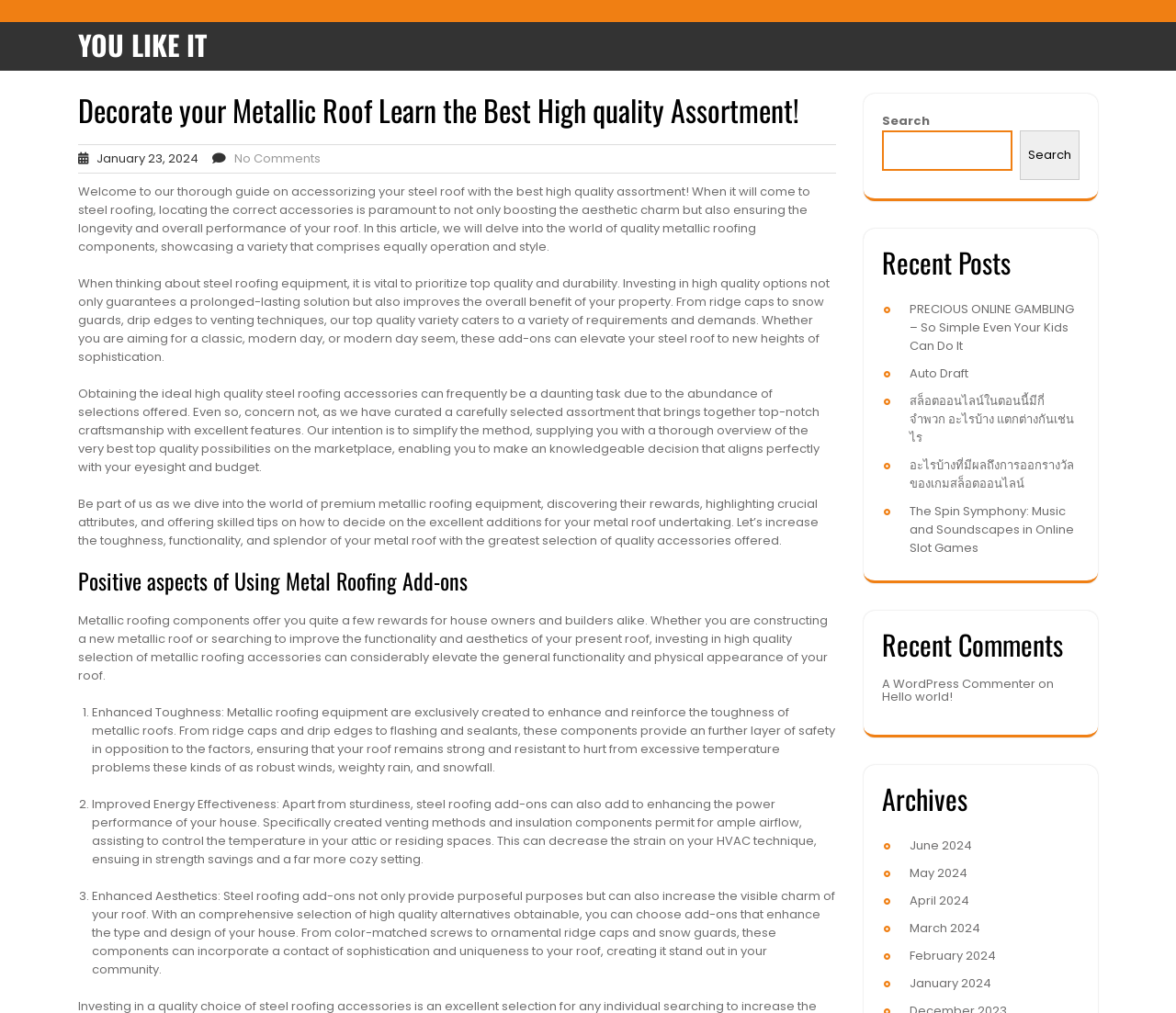Give a concise answer using only one word or phrase for this question:
What type of information can be found in this webpage?

Guide and tips